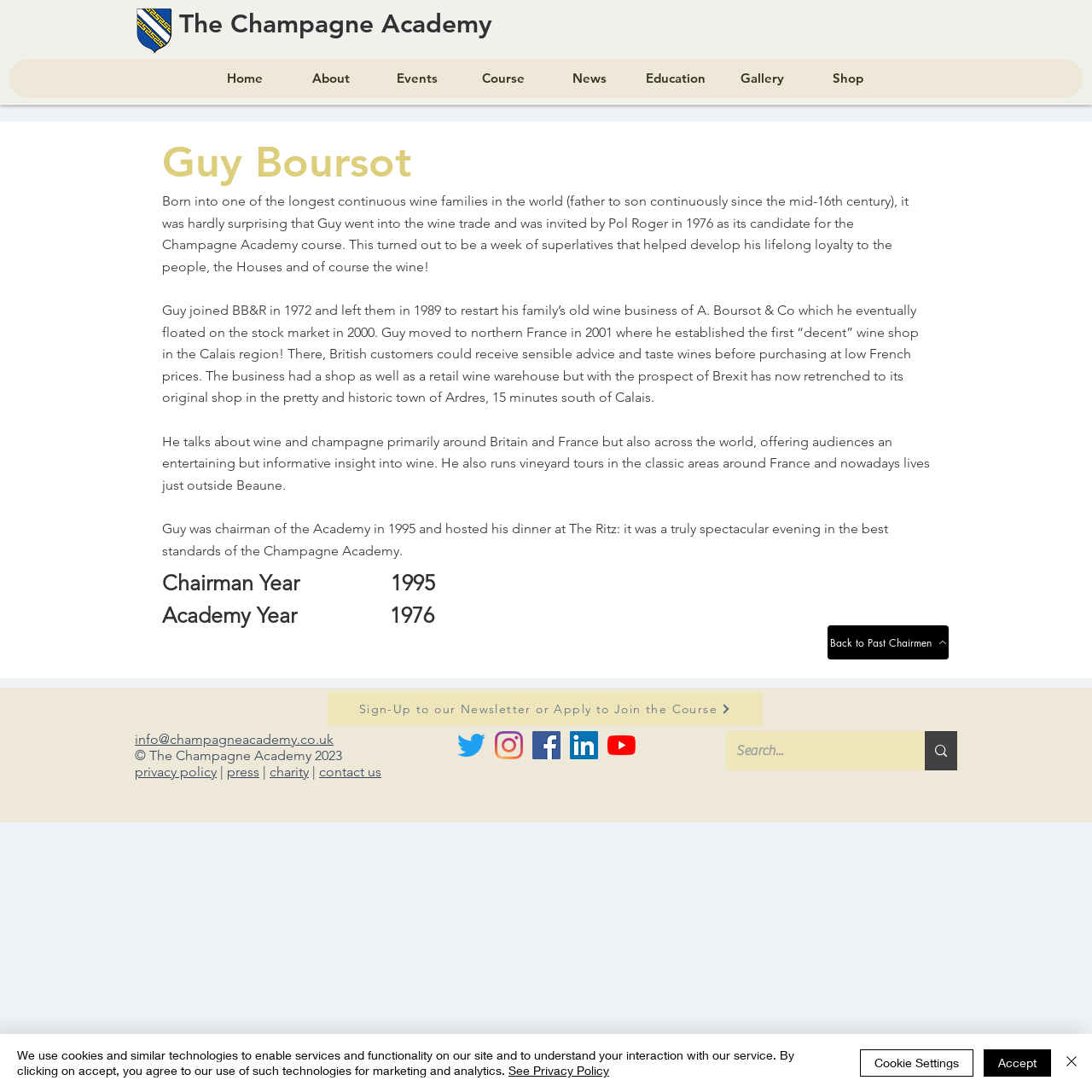Based on the image, please respond to the question with as much detail as possible:
What is the profession of Guy Boursot?

The webpage mentions that Guy Boursot was invited by Pol Roger in 1976 as its candidate for the Champagne Academy course, and later joined BB&R in 1972 and left them in 1989 to restart his family’s old wine business, indicating that his profession is related to the wine trade.